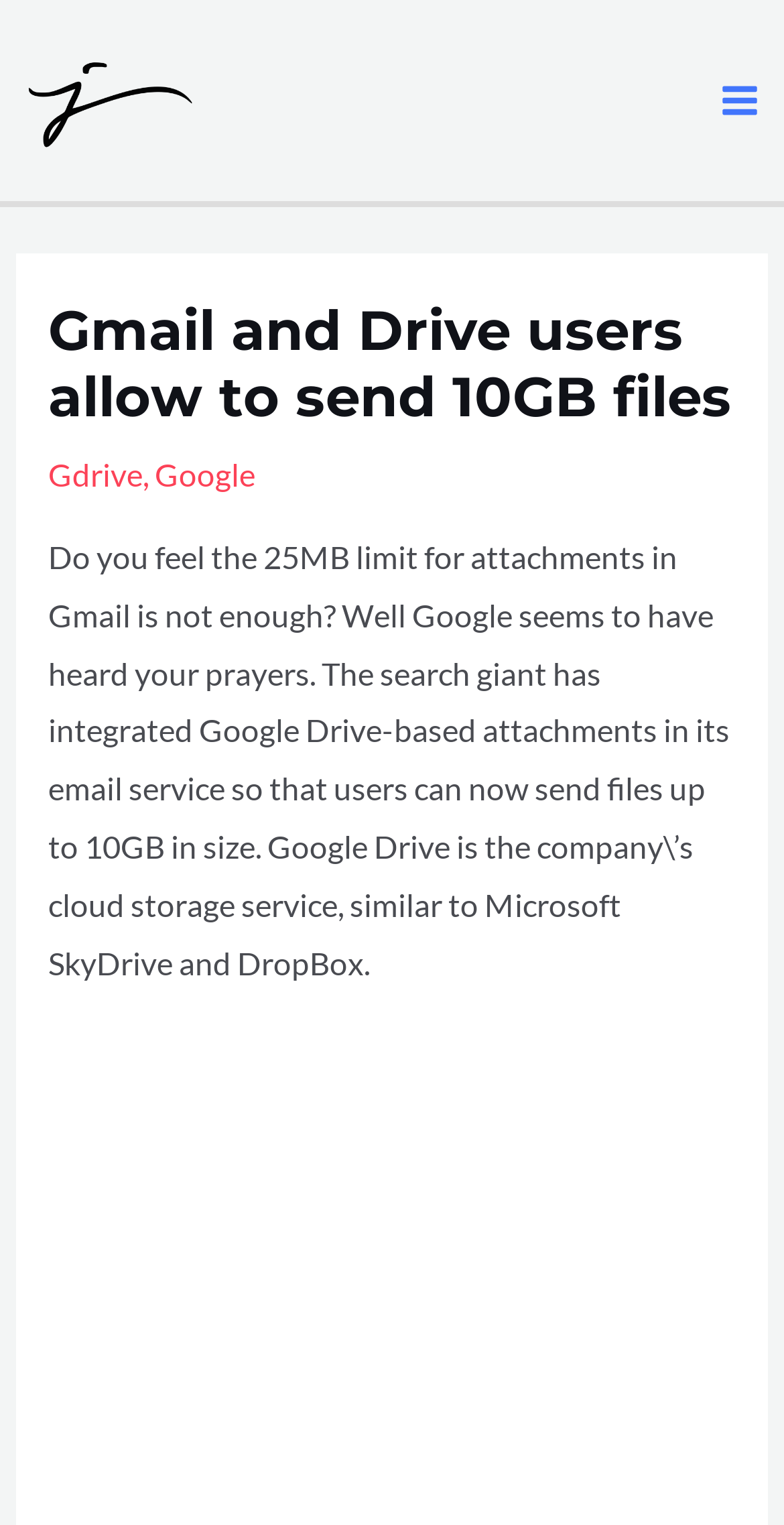What is the purpose of Google Drive?
Could you please answer the question thoroughly and with as much detail as possible?

Based on the context, Google Drive is mentioned as a cloud storage service, allowing users to store and share files, in this case, to send large files as attachments in Gmail.